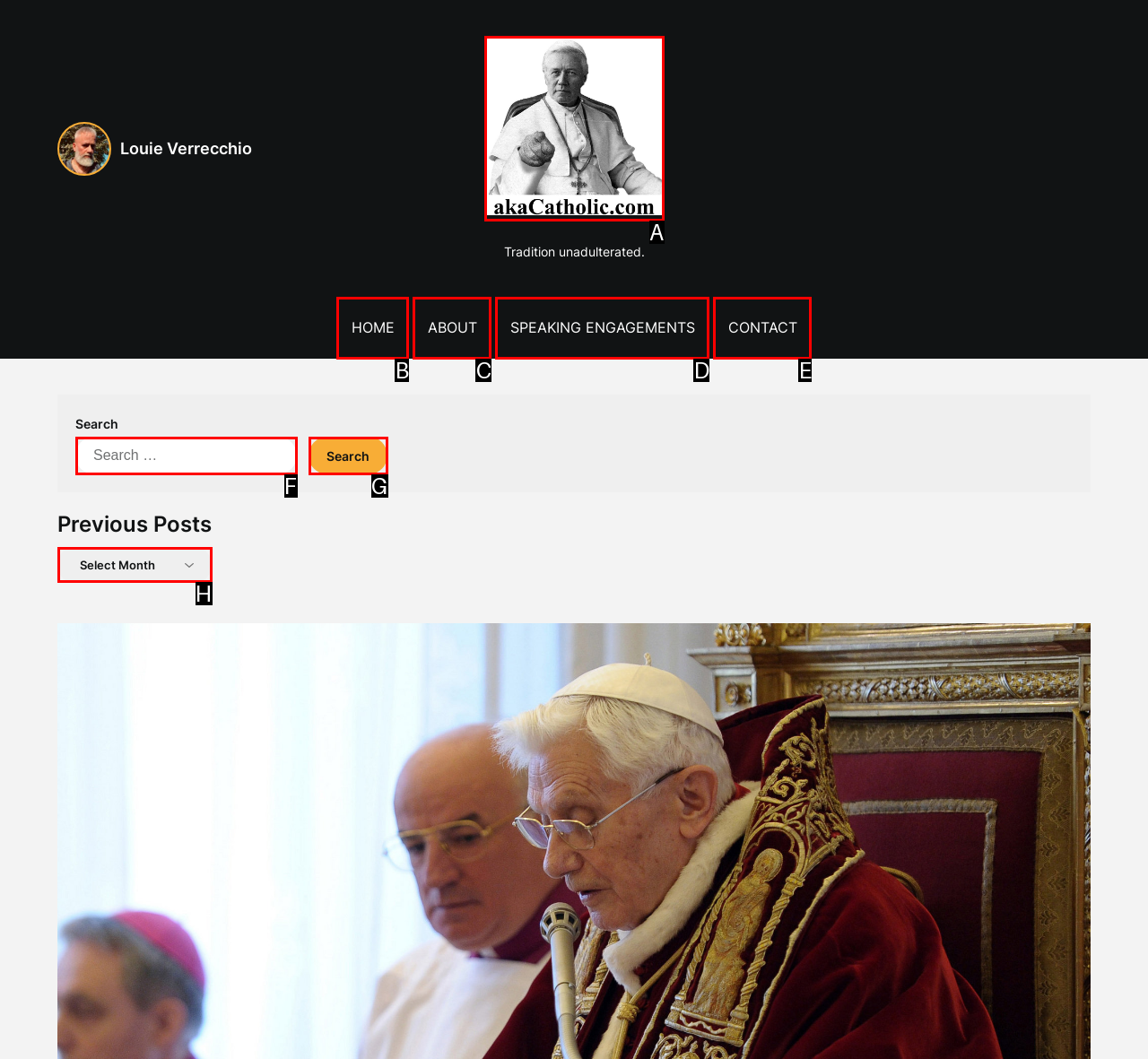Tell me which one HTML element best matches the description: name="email" placeholder="Email address" Answer with the option's letter from the given choices directly.

None